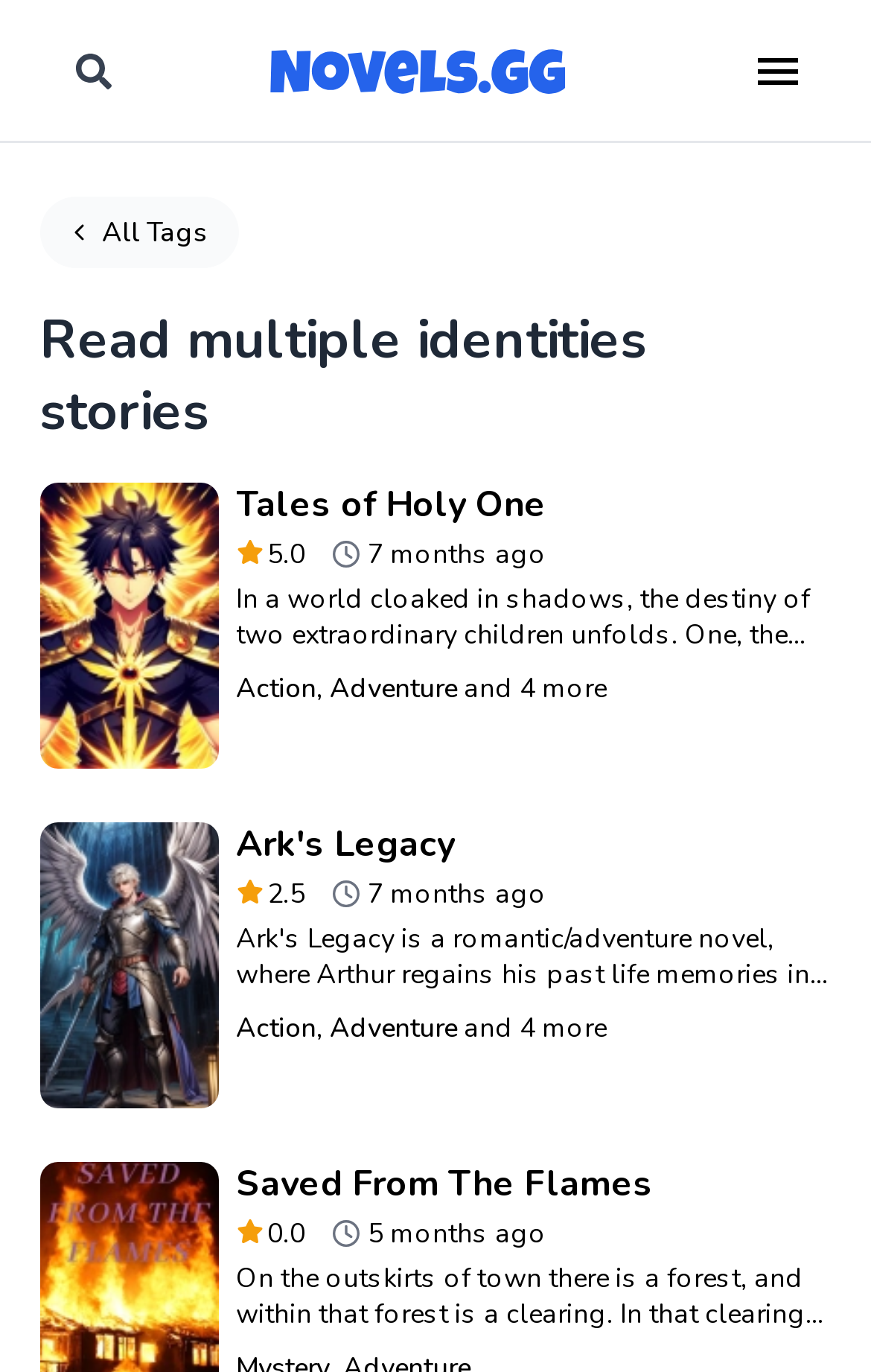What type of stories are featured on this webpage?
Refer to the image and provide a concise answer in one word or phrase.

Multiple Identities